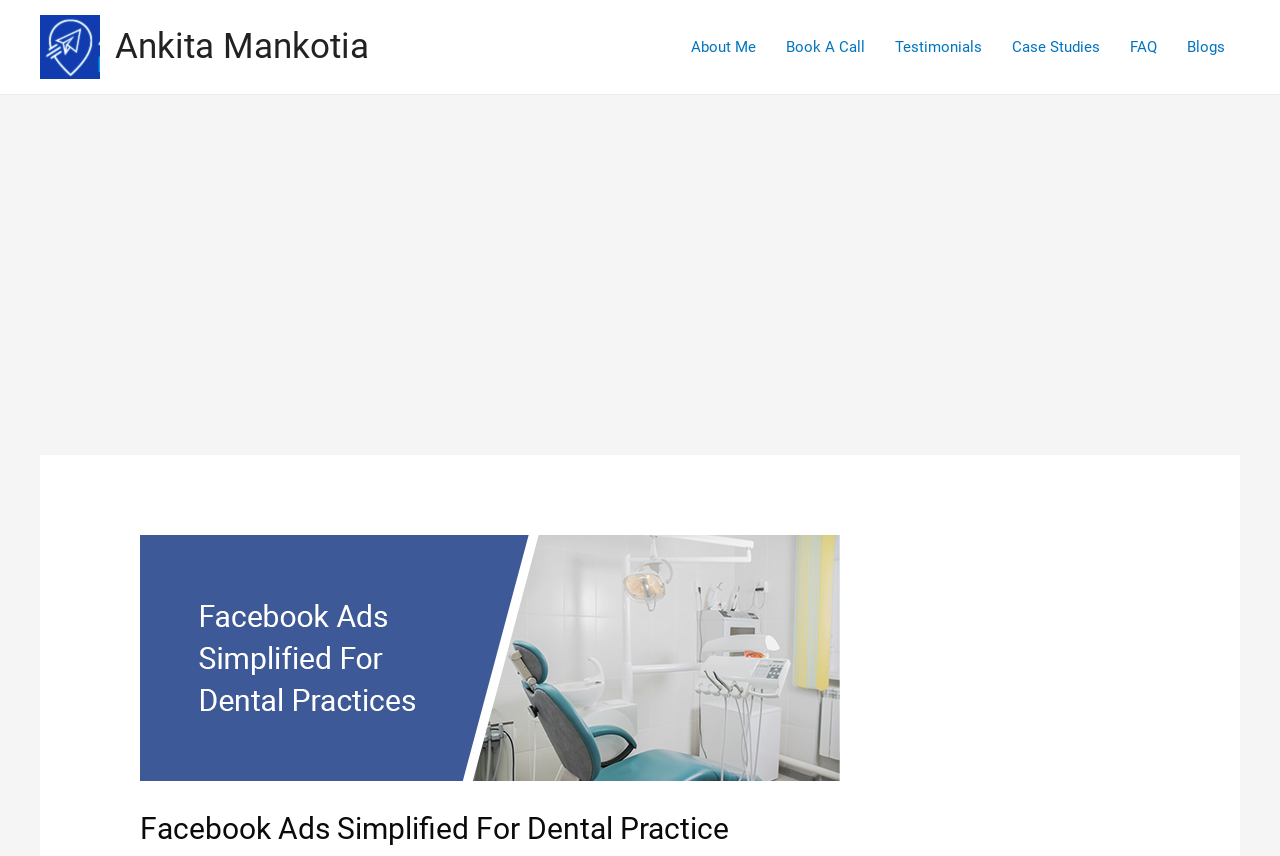Identify the main heading of the webpage and provide its text content.

Facebook Ads Simplified For Dental Practice